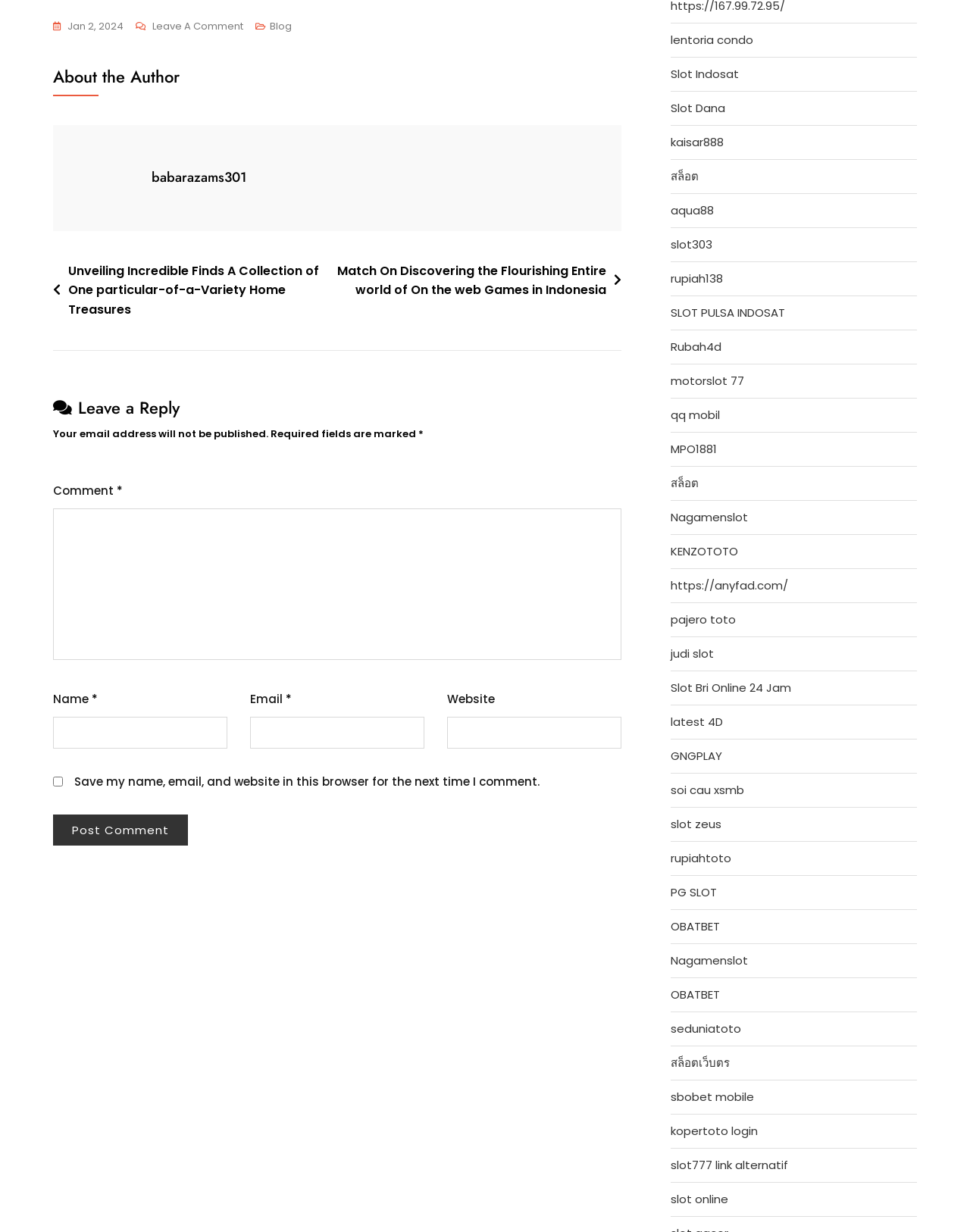Determine the coordinates of the bounding box for the clickable area needed to execute this instruction: "Click on the 'Unveiling Incredible Finds A Collection of One particular-of-a-Variety Home Treasures' link".

[0.055, 0.212, 0.348, 0.259]